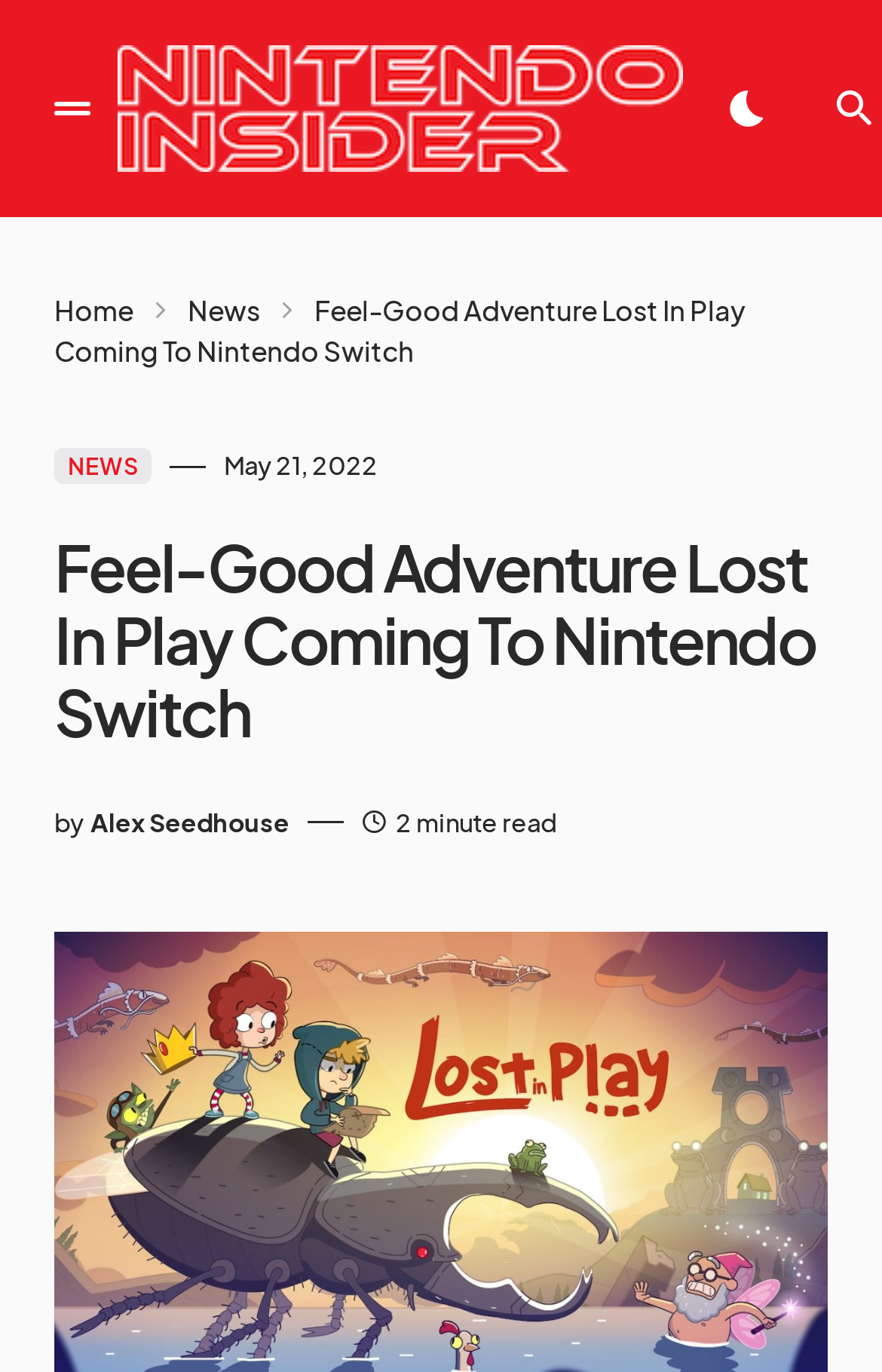Locate the bounding box coordinates for the element described below: "News". The coordinates must be four float values between 0 and 1, formatted as [left, top, right, bottom].

[0.213, 0.214, 0.295, 0.239]